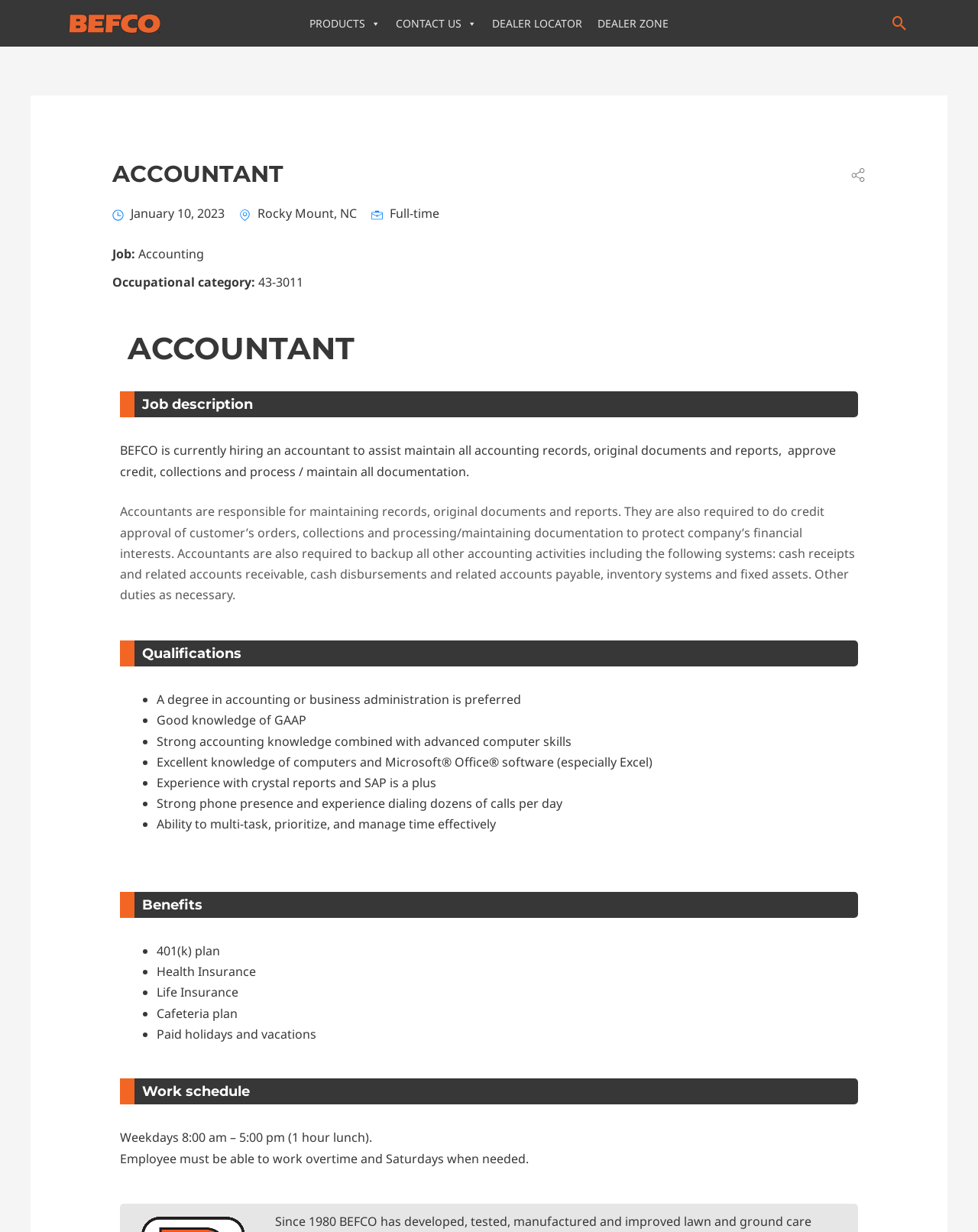Analyze and describe the webpage in a detailed narrative.

This webpage is about a job posting for an accountant position at BEFCO.com. At the top of the page, there is a navigation menu with links to "PRODUCTS", "CONTACT US", "DEALER LOCATOR", and "DEALER ZONE". On the right side of the navigation menu, there is a search icon link.

Below the navigation menu, there is a header section with the title "ACCOUNTANT" and a posted time of "January 10, 2023" in Rocky Mount, NC. The job type is full-time.

The main content of the page is divided into several sections. The first section describes the job, stating that BEFCO is hiring an accountant to assist in maintaining accounting records, original documents, and reports, as well as approving credit, collections, and processing/maintaining documentation.

The next section outlines the job responsibilities, which include maintaining records, original documents, and reports, approving credit, collections, and processing/maintaining documentation, and backing up other accounting activities.

The "Qualifications" section lists the required skills and experience, including a degree in accounting or business administration, good knowledge of GAAP, strong accounting knowledge combined with advanced computer skills, and experience with Microsoft Office software, especially Excel.

The "Benefits" section lists the benefits of the job, including a 401(k) plan, health insurance, life insurance, cafeteria plan, and paid holidays and vacations.

The "Work schedule" section states that the work schedule is weekdays from 8:00 am to 5:00 pm with a one-hour lunch break, and that overtime and Saturday work may be required.

At the bottom of the page, there is a footer section with the company's history, stating that BEFCO has been in business since 1980, and a link to the company's website.